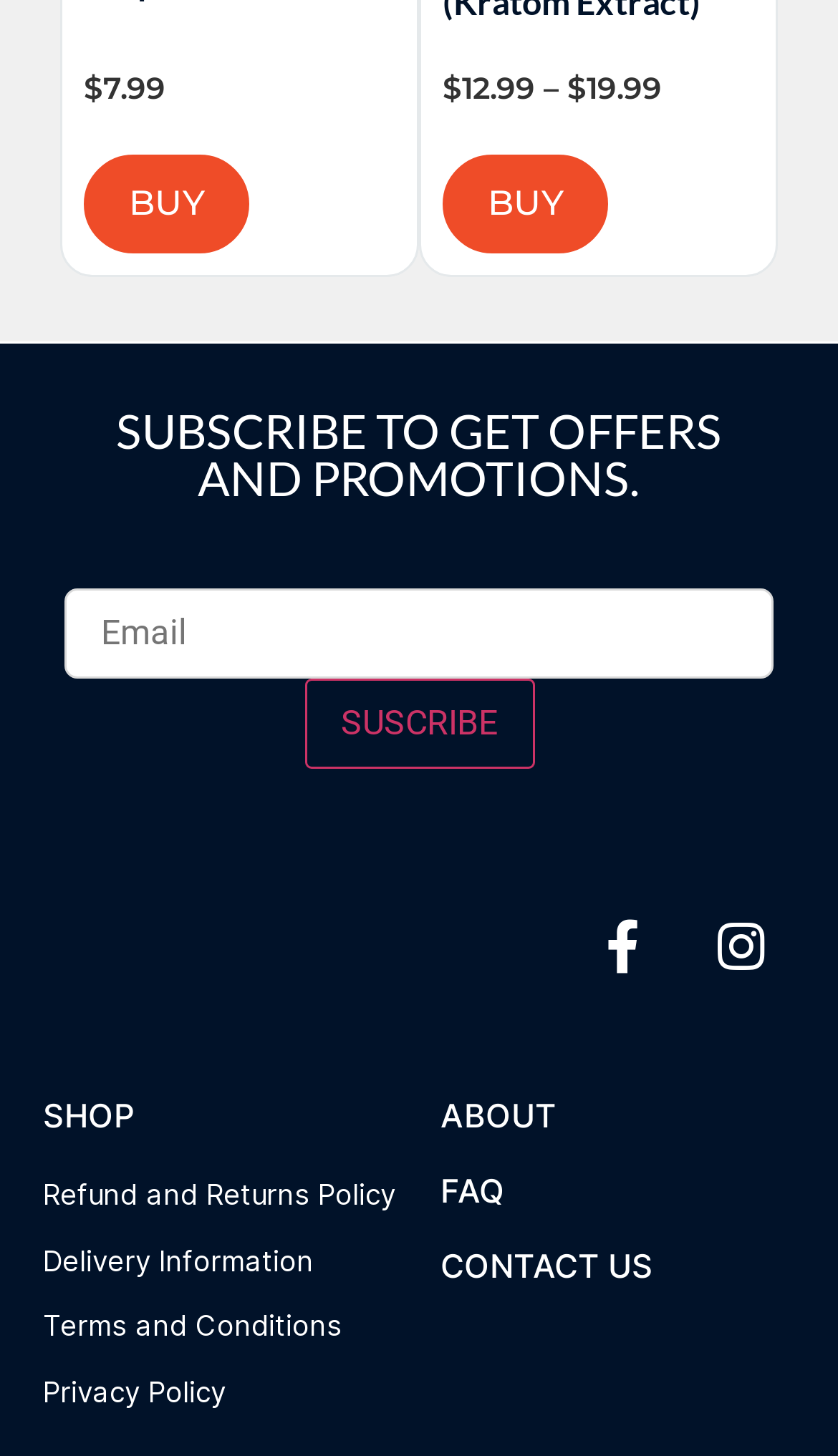What is the purpose of the textbox?
Using the details shown in the screenshot, provide a comprehensive answer to the question.

I examined the textbox on the webpage and found that it is labeled as 'Email' and has a 'SUBSCRIBE' button next to it, indicating that the purpose of the textbox is to enter an email address to subscribe to offers and promotions.